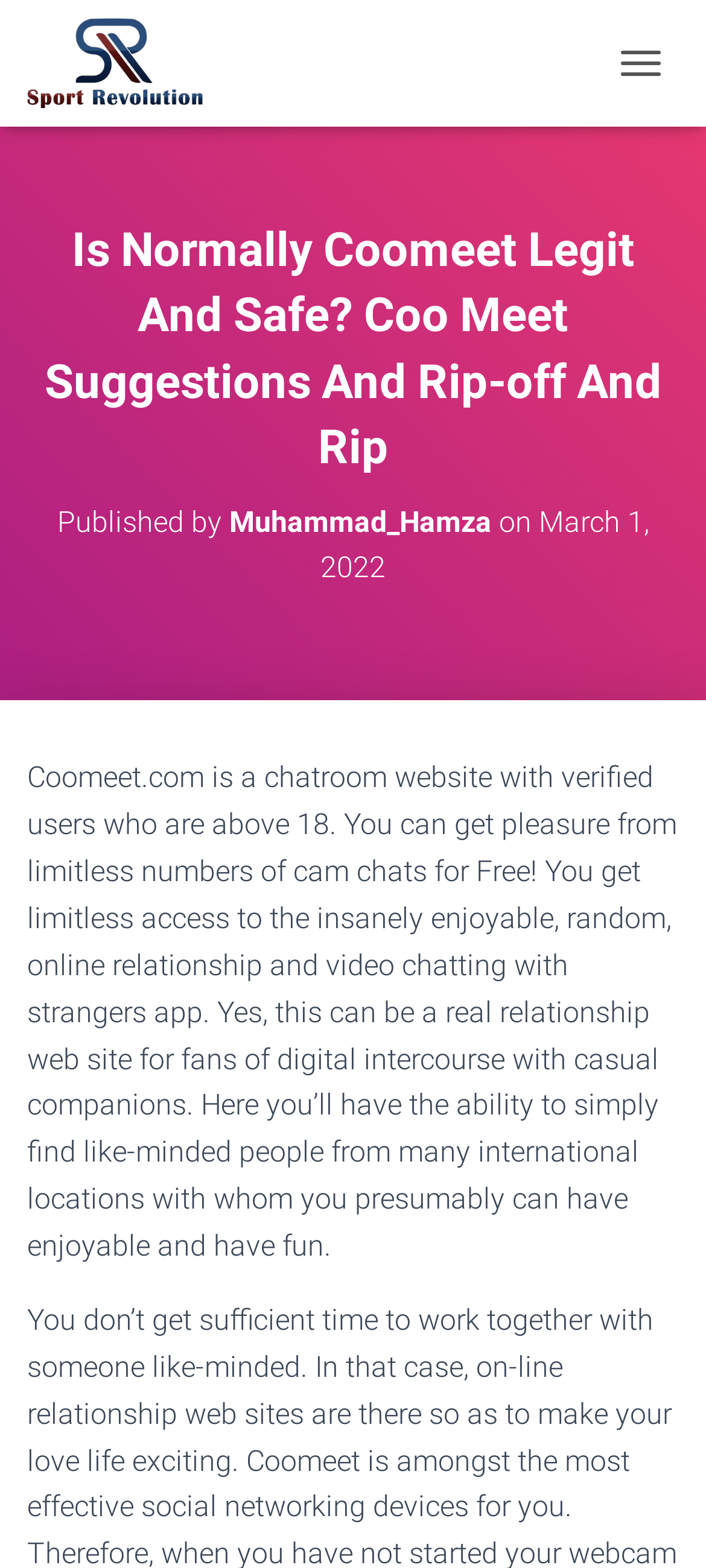Provide the bounding box coordinates of the UI element that matches the description: "admin".

None